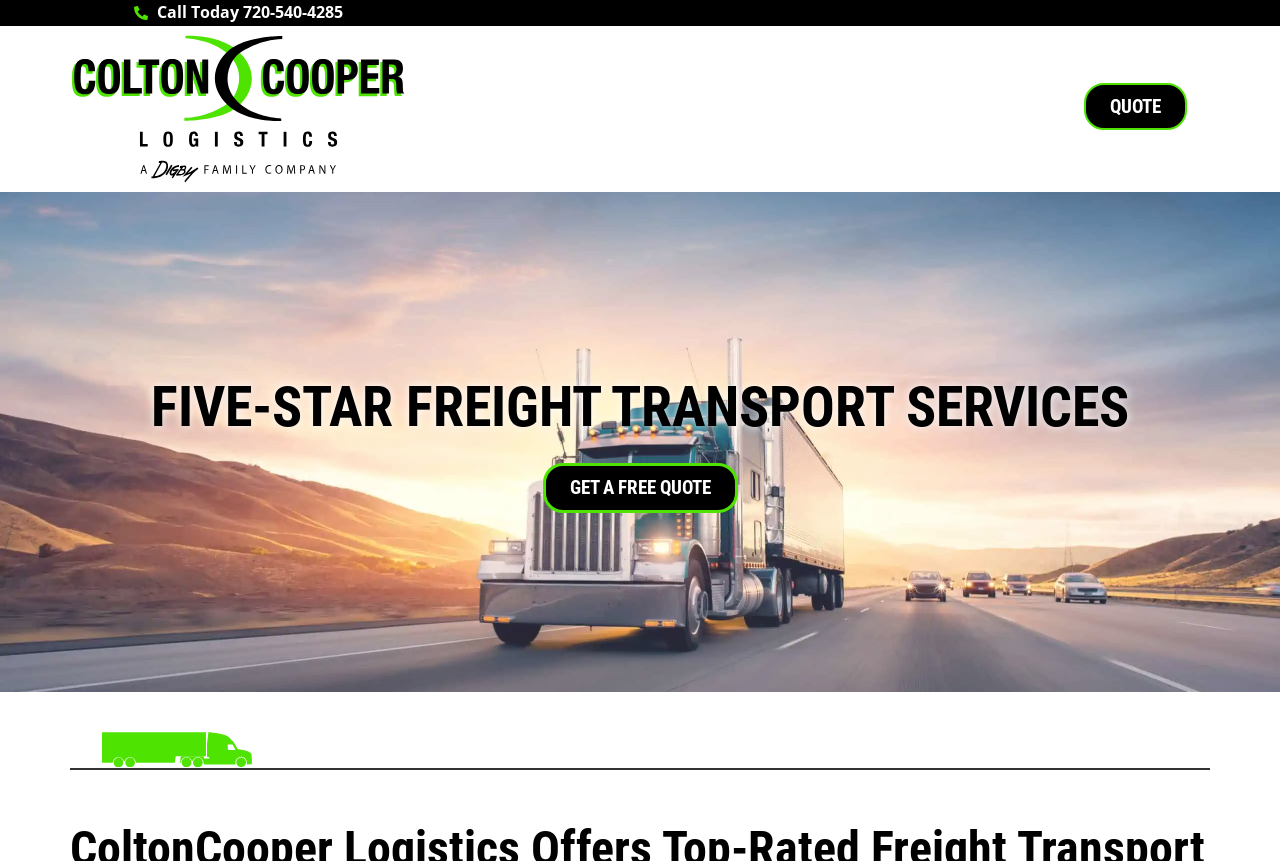What is the purpose of the 'GET A FREE QUOTE' button?
Please respond to the question with as much detail as possible.

I inferred the purpose of the button by looking at its text 'GET A FREE QUOTE' and its position on the webpage, which suggests that it is a call-to-action to initiate the quote process.